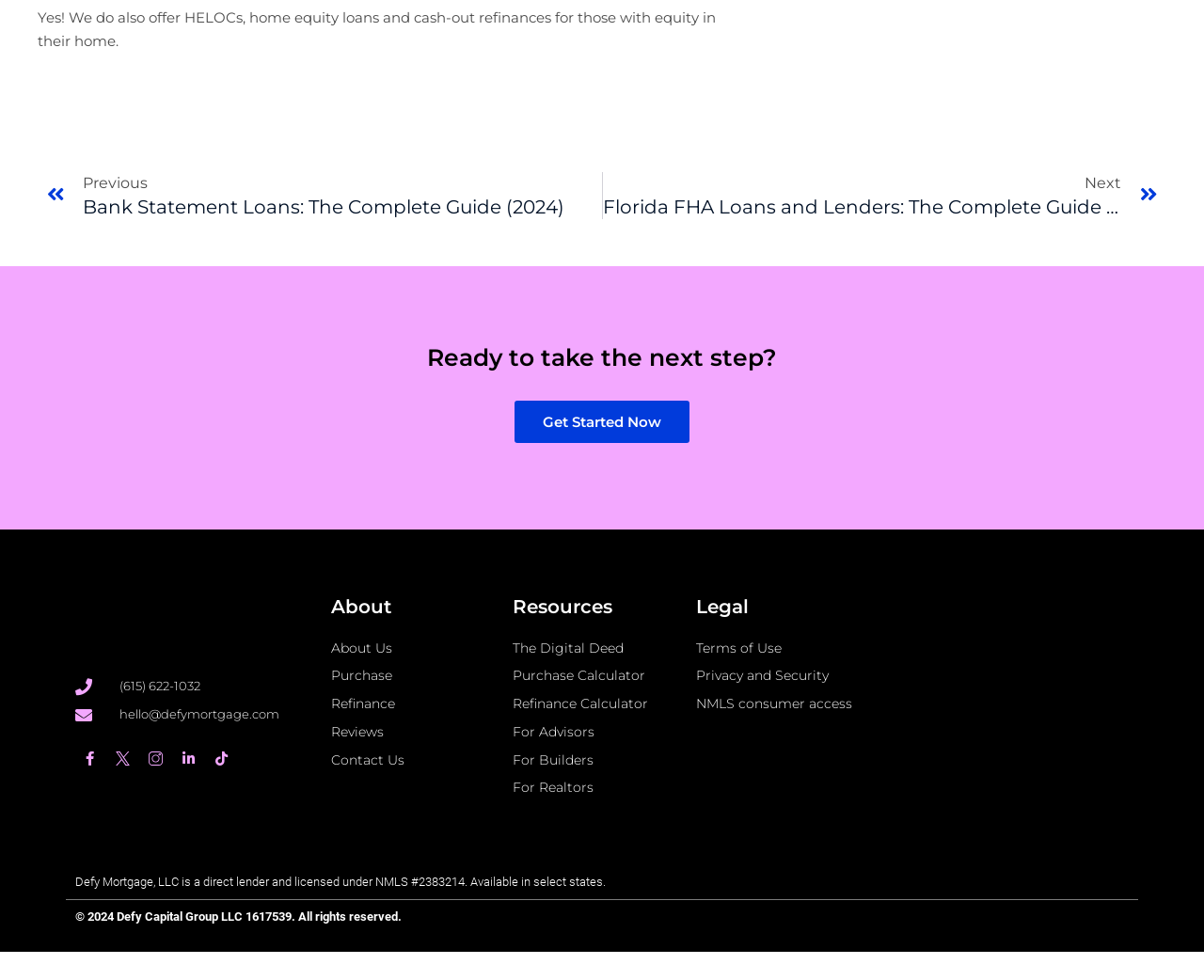Give a short answer to this question using one word or a phrase:
What type of loans does the company offer?

HELOCs, home equity loans, cash-out refinances